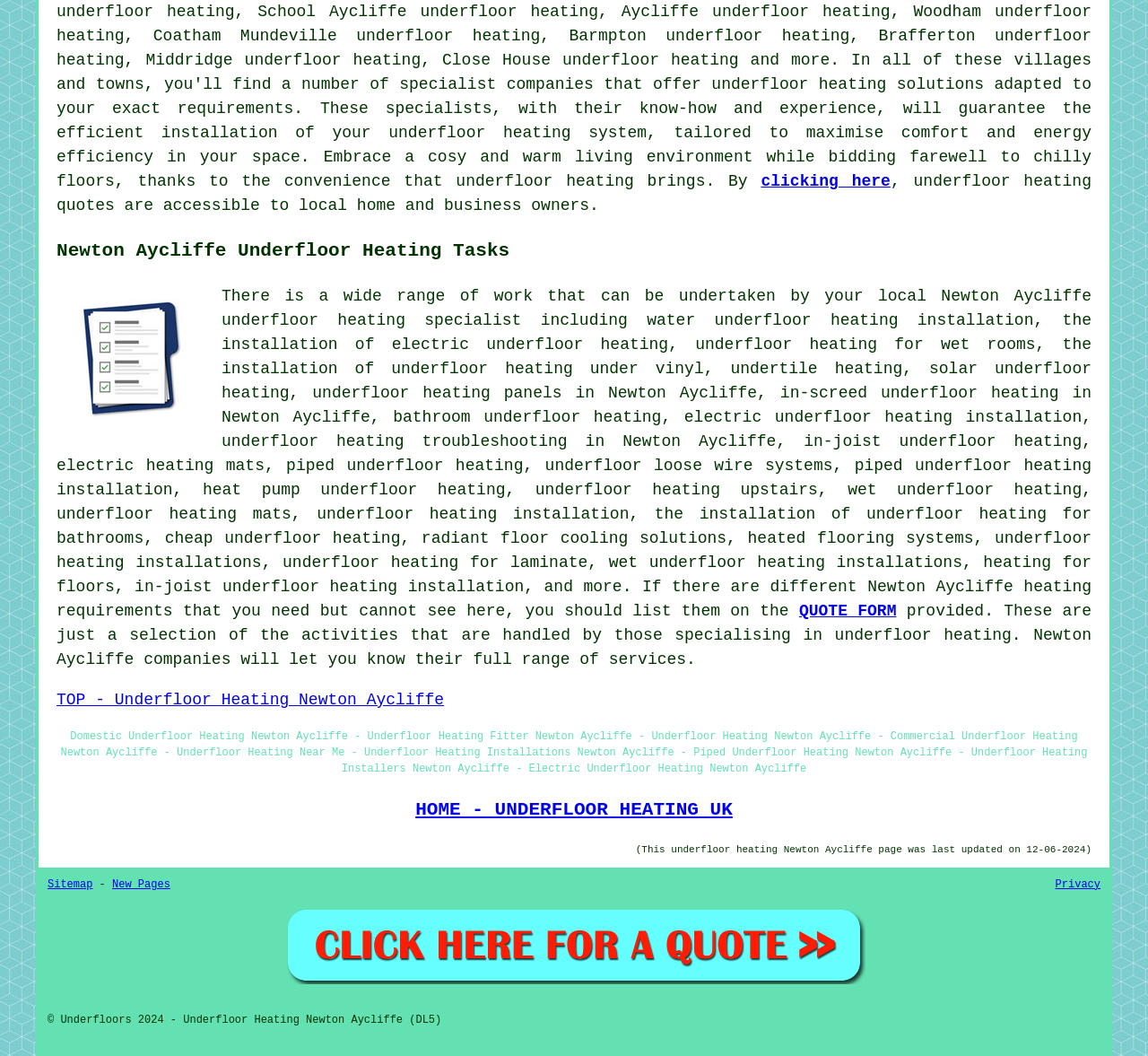Determine the bounding box of the UI element mentioned here: "New Pages". The coordinates must be in the format [left, top, right, bottom] with values ranging from 0 to 1.

[0.098, 0.832, 0.148, 0.844]